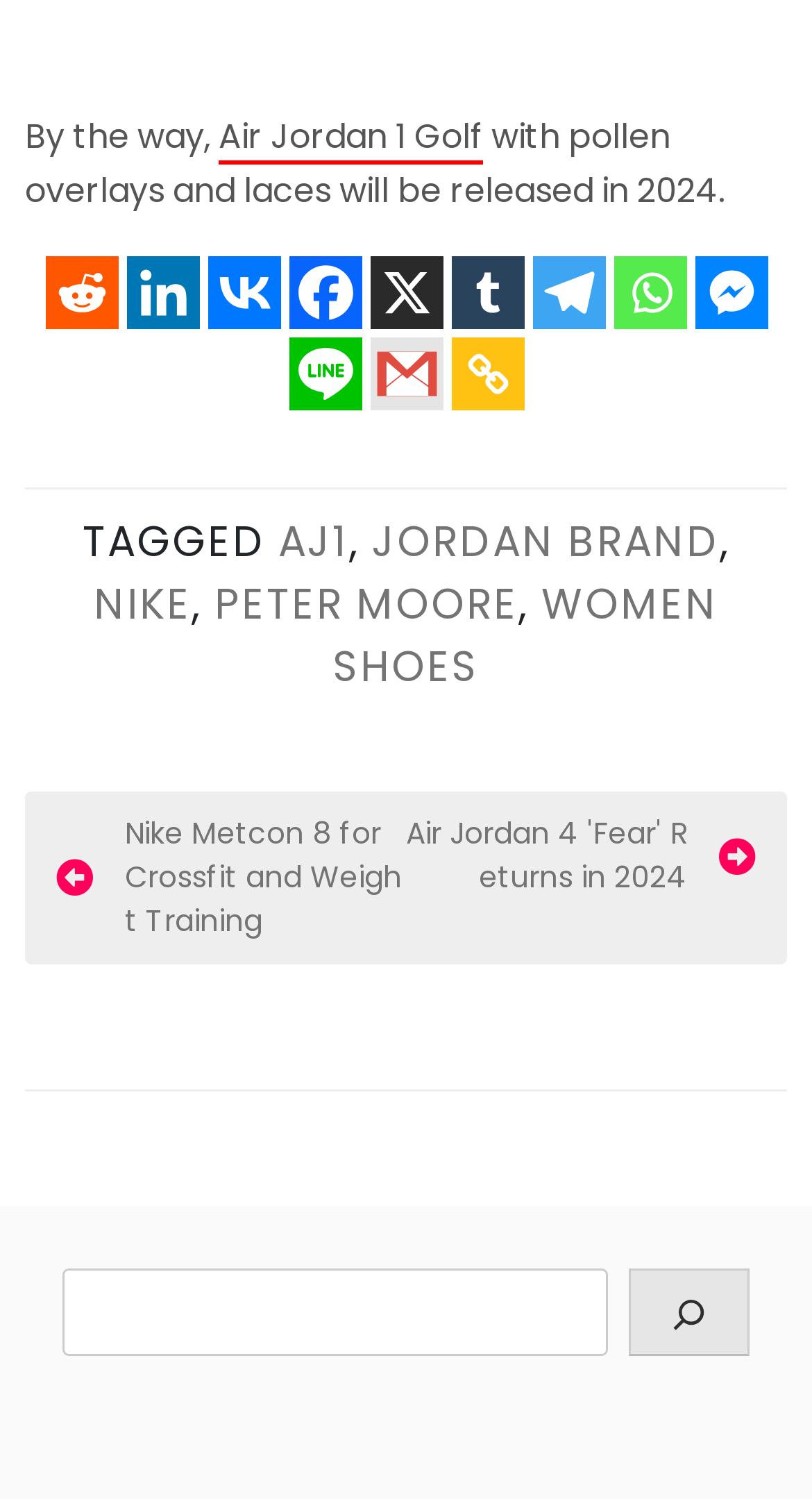Please provide a comprehensive answer to the question below using the information from the image: What is the topic of the post?

The topic of the post can be determined by reading the text 'By the way, Air Jordan 1 Golf with pollen overlays and laces will be released in 2024.' which is a static text element at the top of the webpage.